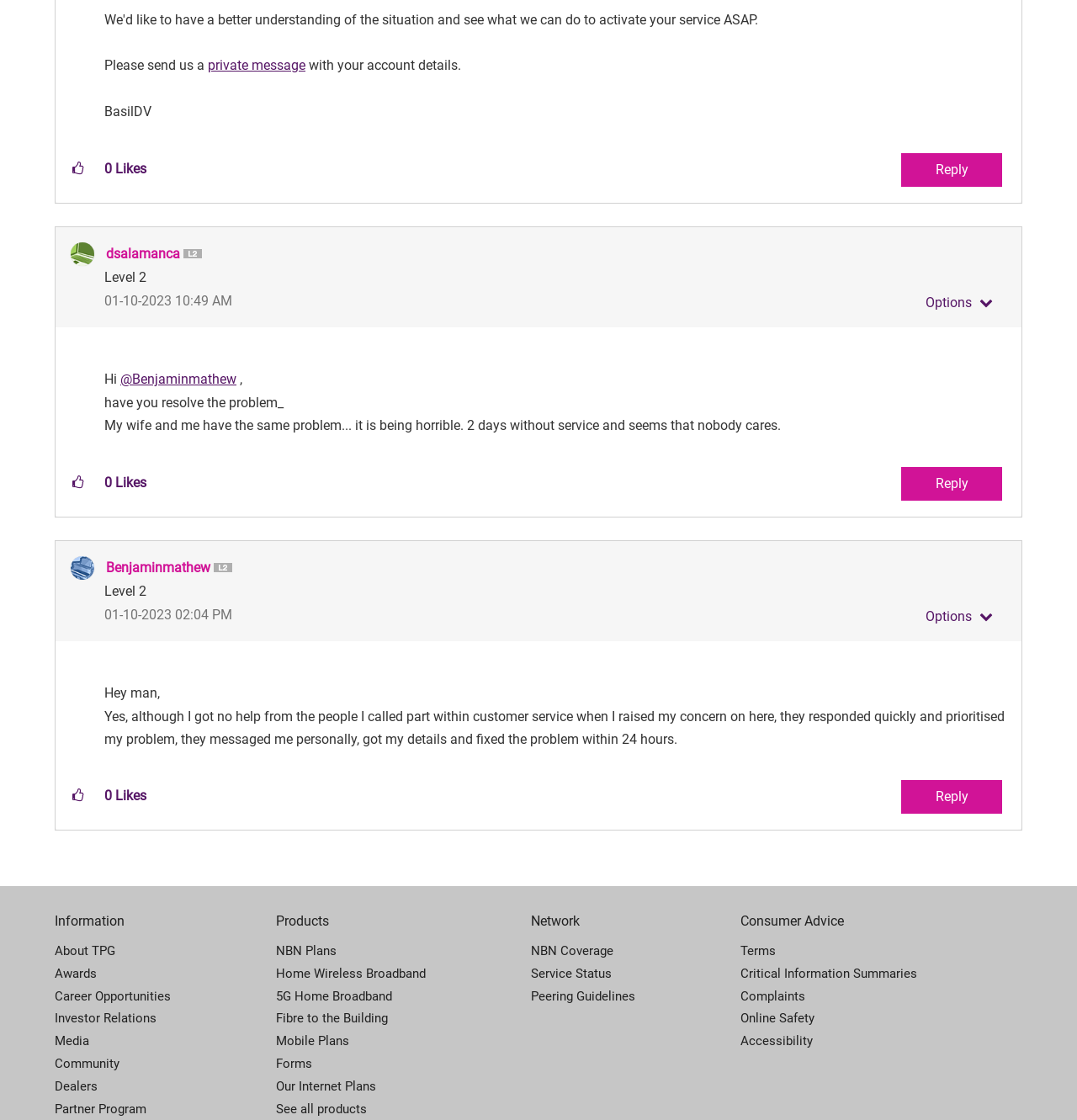Please provide a comprehensive answer to the question below using the information from the image: What is the purpose of the 'Kudos' button?

The 'Kudos' button is a feature that allows users to show appreciation for a post. When clicked, it increments the 'Likes' count, indicating that the user finds the post helpful or informative.